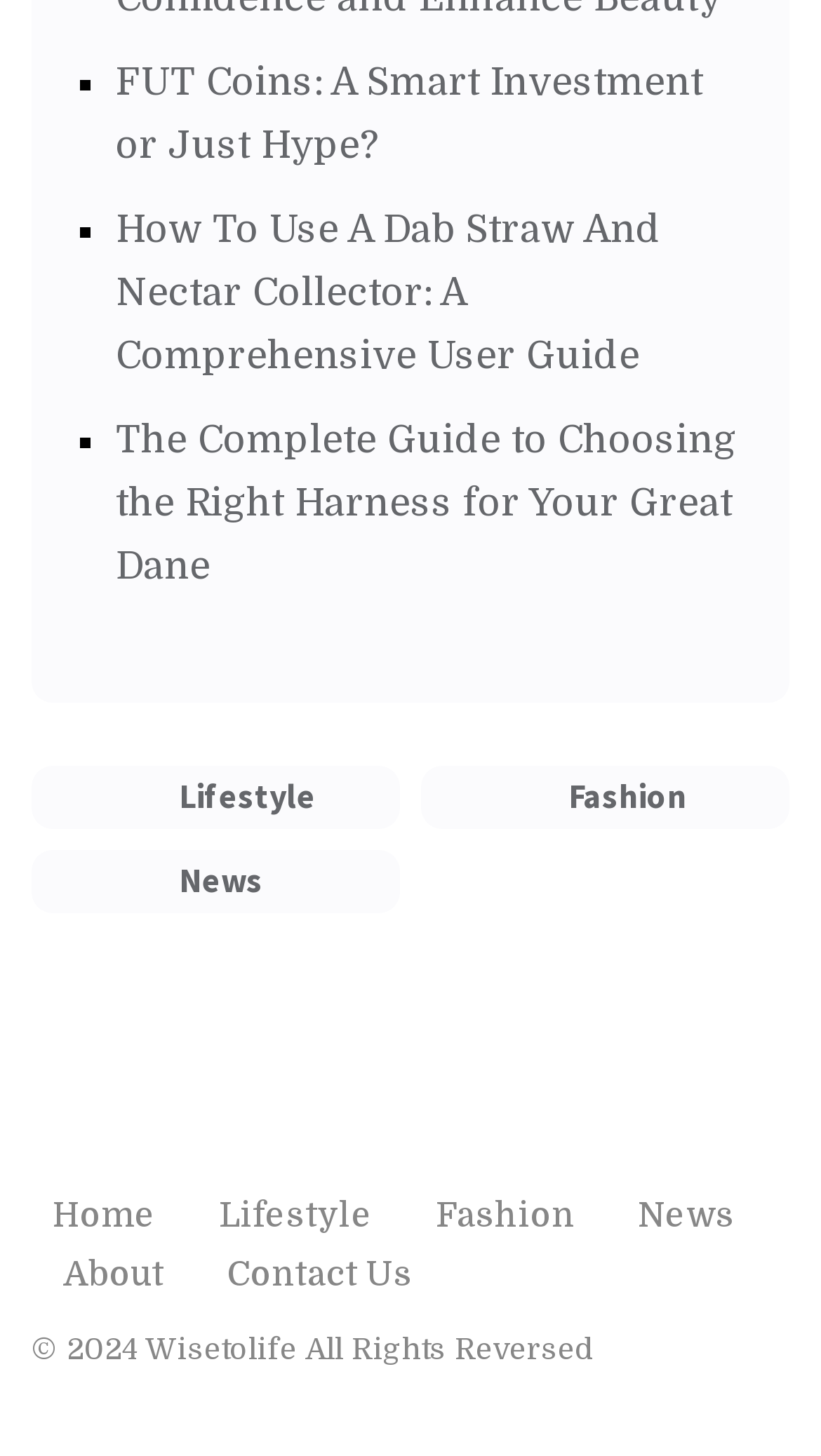Provide a one-word or brief phrase answer to the question:
How many articles are listed on the webpage?

3